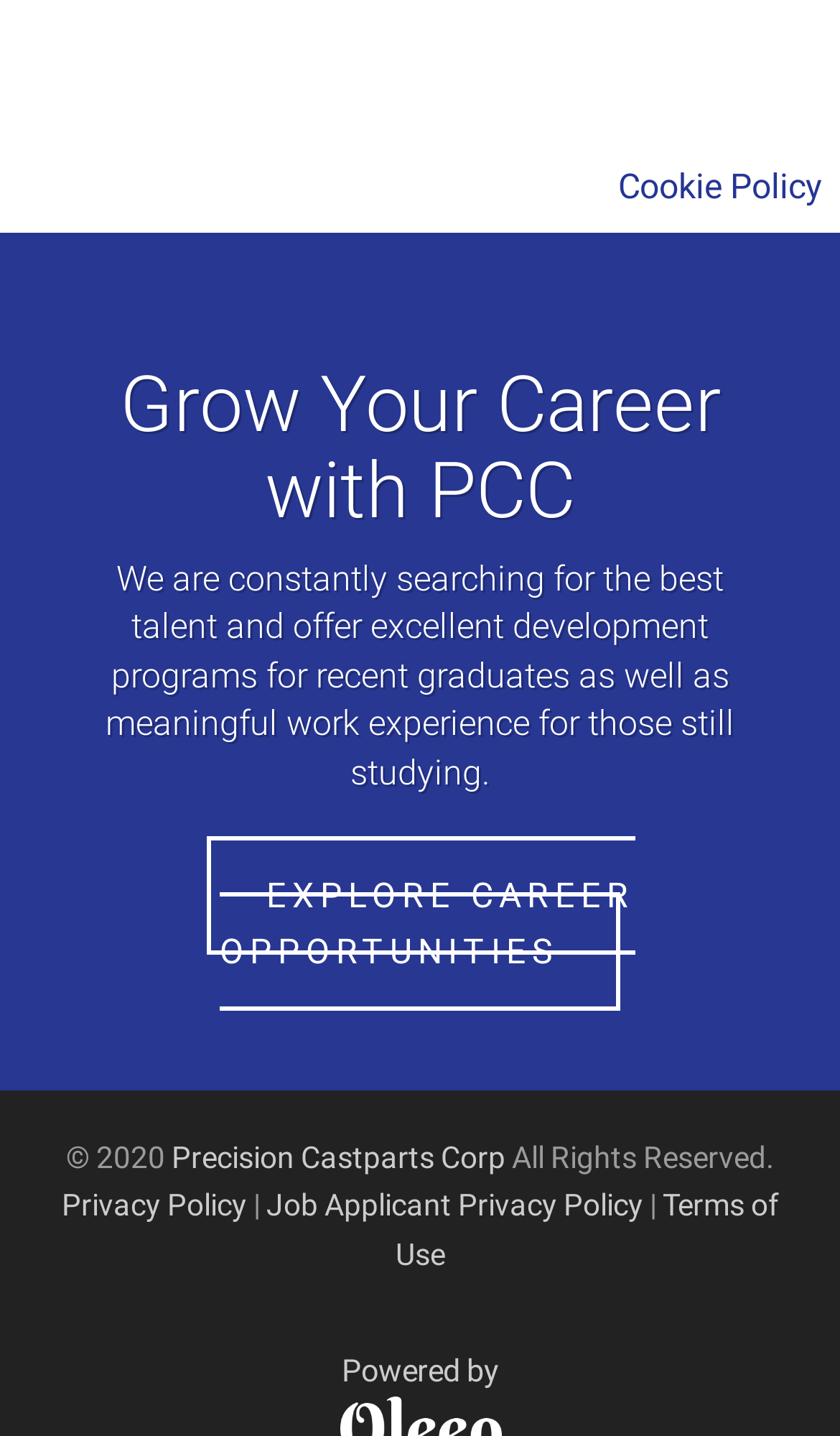What is the purpose of the webpage?
Refer to the image and provide a thorough answer to the question.

The heading 'Grow Your Career with PCC' and the link 'EXPLORE CAREER OPPORTUNITIES' suggest that the webpage is related to career opportunities, likely for job seekers or students.